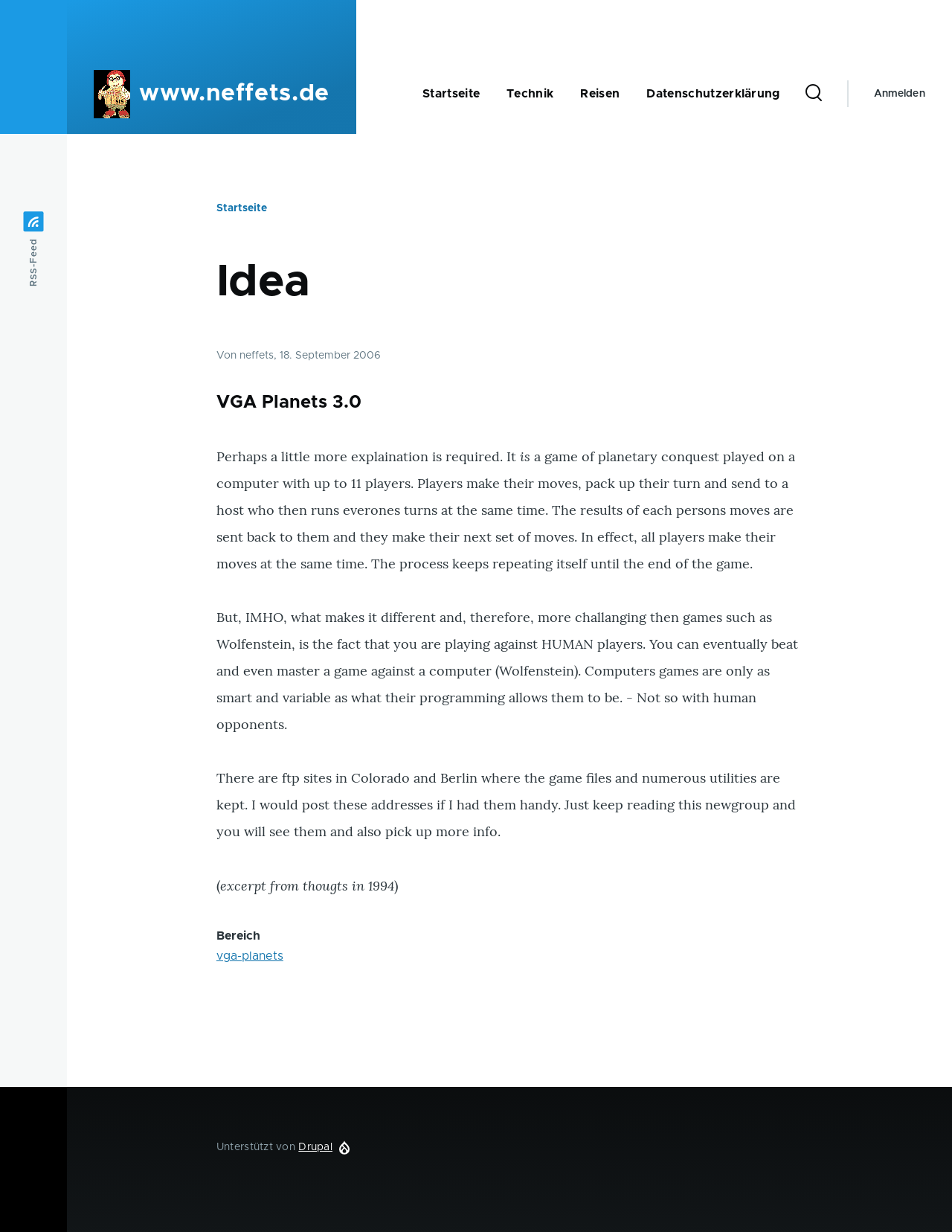Answer the question using only a single word or phrase: 
What is the purpose of the search button?

To search the website